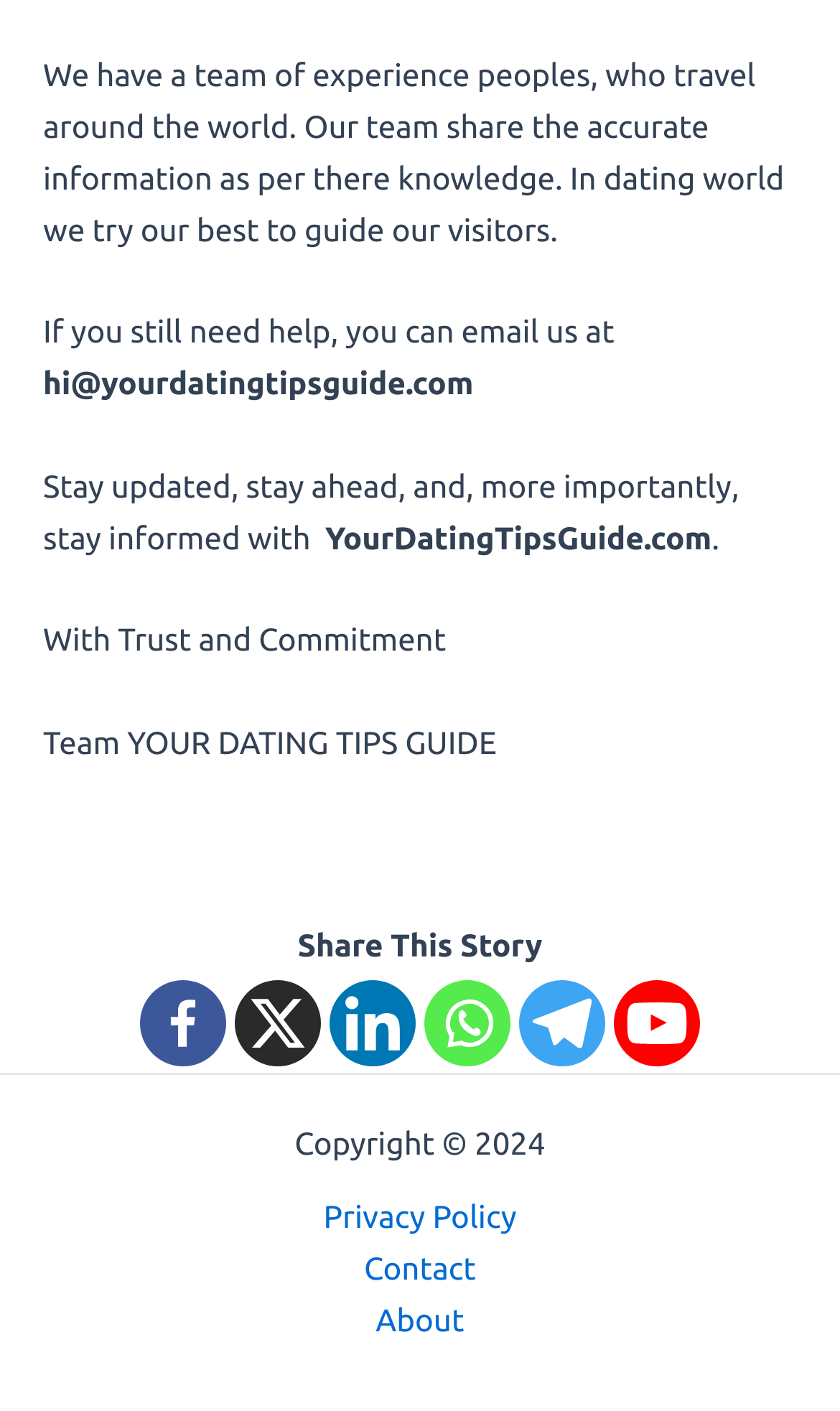Find the bounding box of the UI element described as: "About". The bounding box coordinates should be given as four float values between 0 and 1, i.e., [left, top, right, bottom].

[0.396, 0.917, 0.604, 0.954]